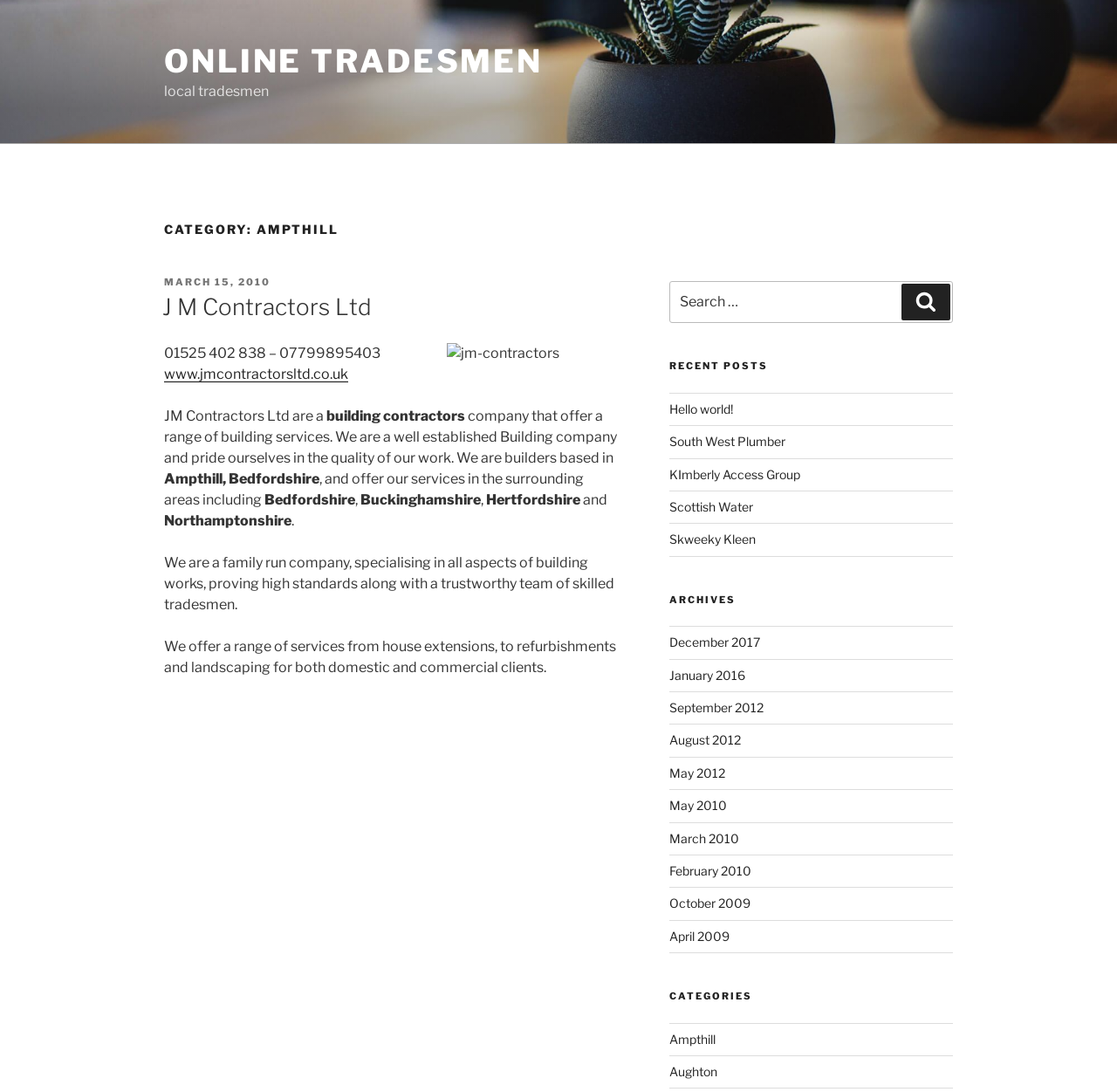Find the bounding box of the UI element described as: "South West Plumber". The bounding box coordinates should be given as four float values between 0 and 1, i.e., [left, top, right, bottom].

[0.599, 0.397, 0.703, 0.411]